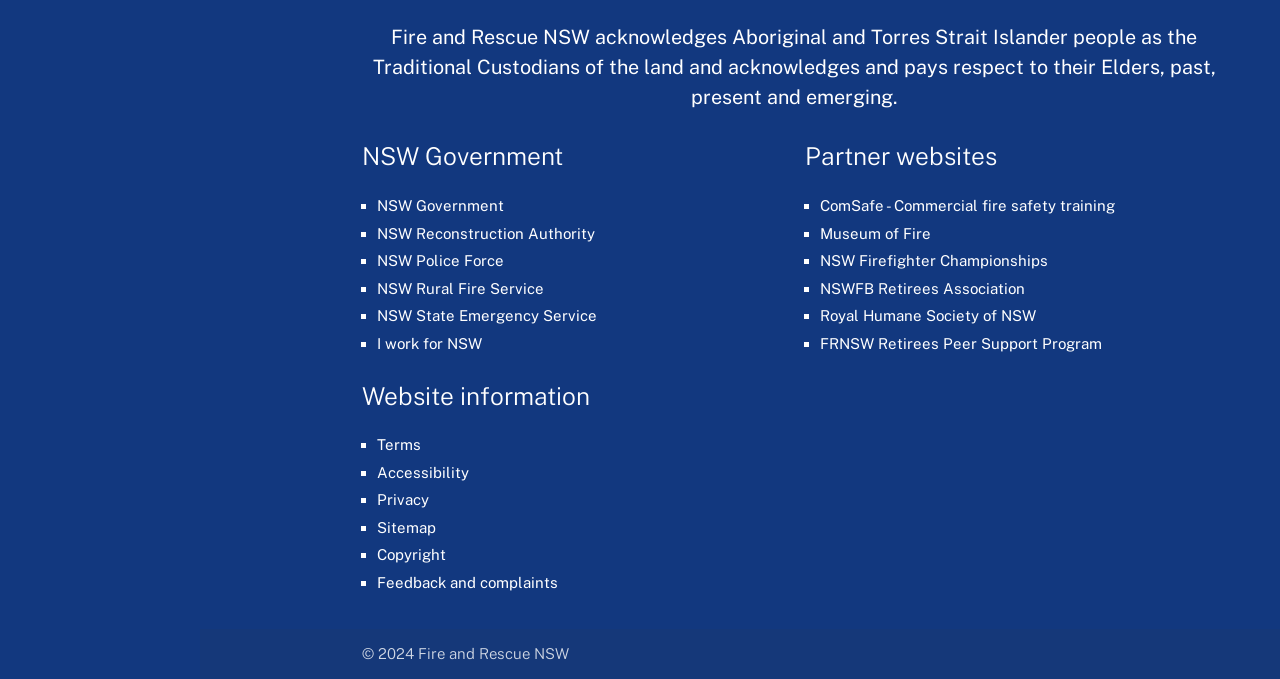Find the bounding box coordinates of the element you need to click on to perform this action: 'Explore Museum of Fire'. The coordinates should be represented by four float values between 0 and 1, in the format [left, top, right, bottom].

[0.641, 0.331, 0.728, 0.356]